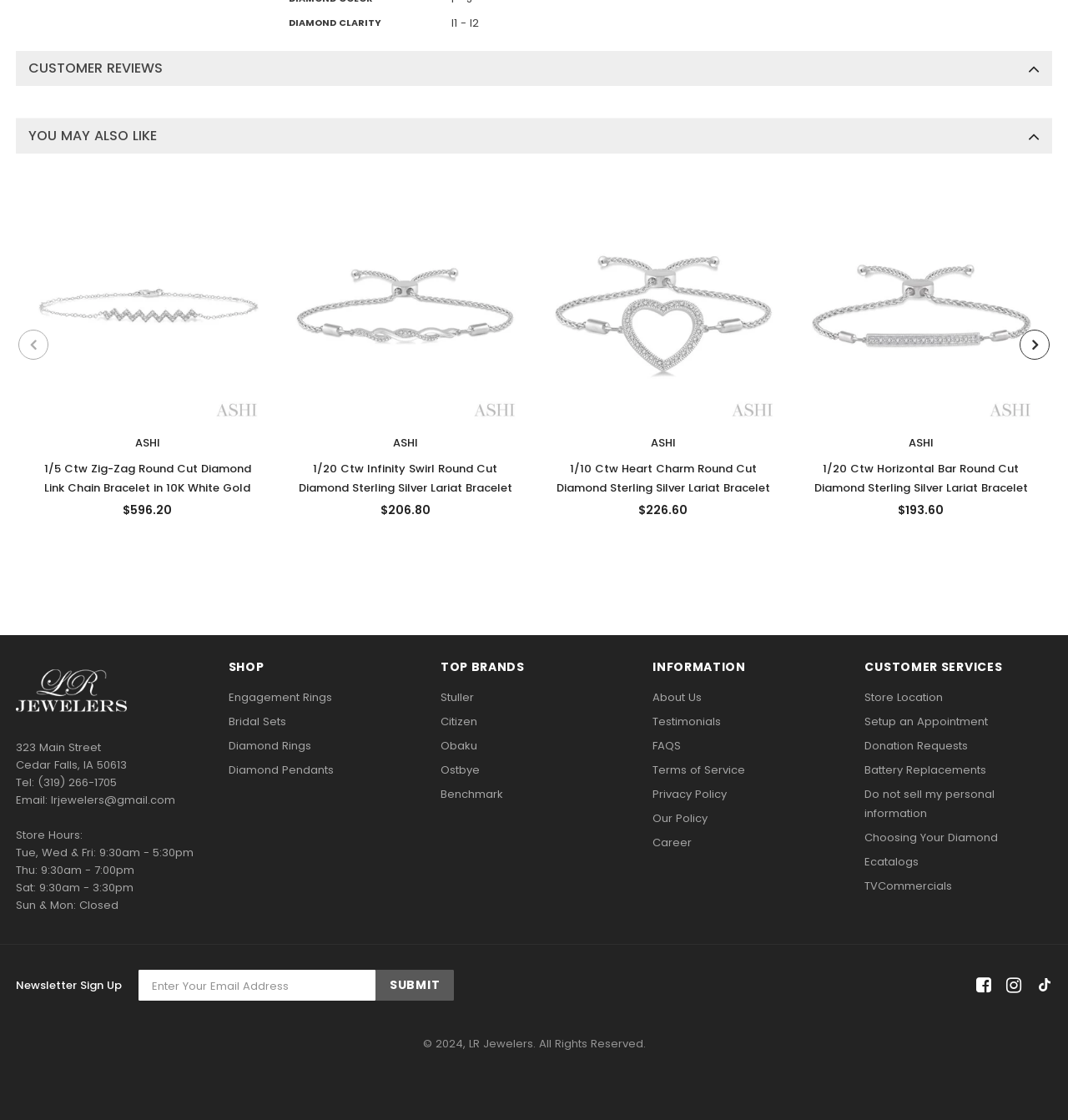Return the bounding box coordinates of the UI element that corresponds to this description: "You May Also Like". The coordinates must be given as four float numbers in the range of 0 and 1, [left, top, right, bottom].

[0.015, 0.106, 0.985, 0.137]